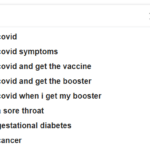What is the purpose of the search suggestions?
Please answer the question with a single word or phrase, referencing the image.

To provide guidance